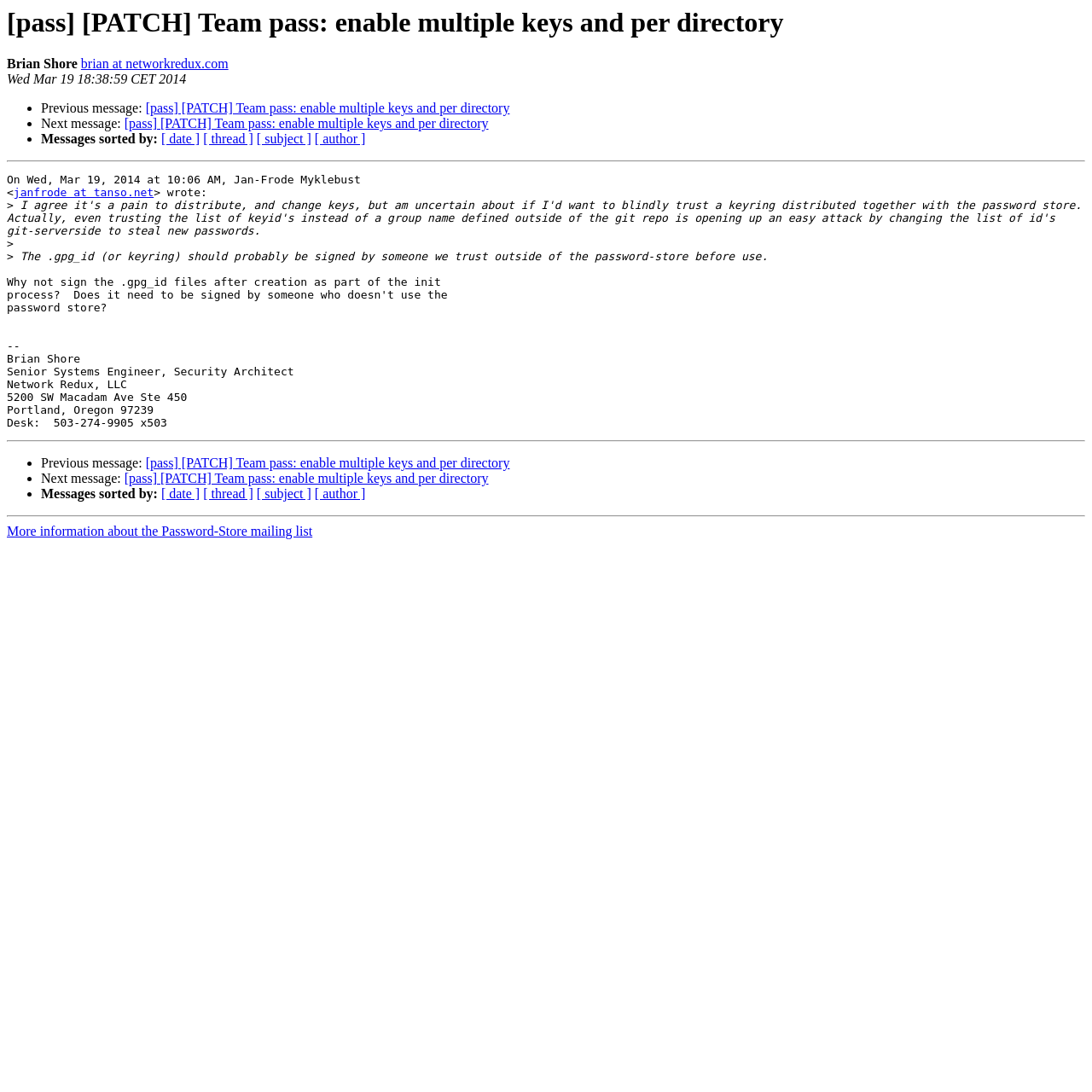Answer the question using only one word or a concise phrase: What is the date of the message?

Wed Mar 19 2014